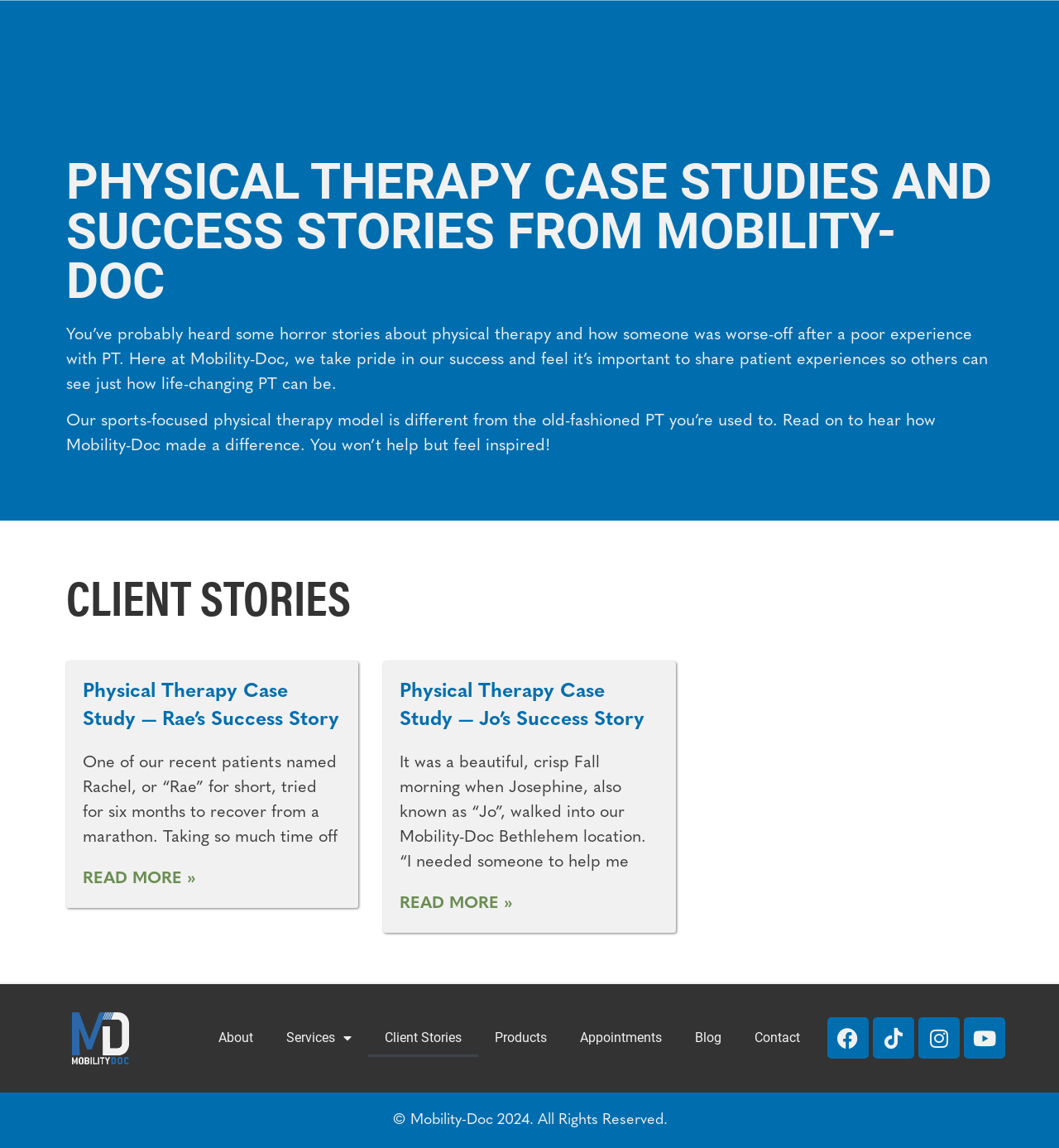Using the given element description, provide the bounding box coordinates (top-left x, top-left y, bottom-right x, bottom-right y) for the corresponding UI element in the screenshot: Show All Answers

None